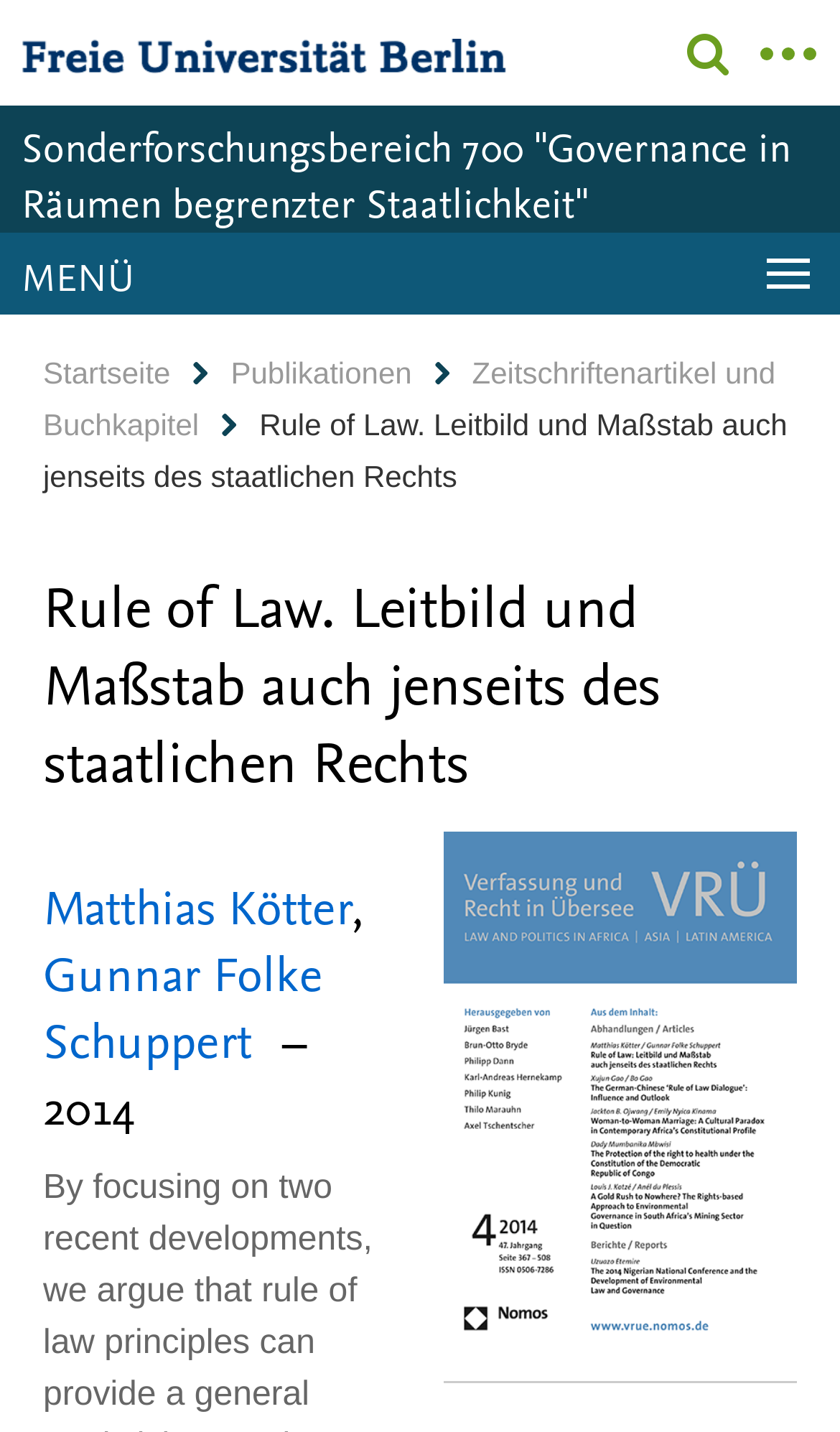Specify the bounding box coordinates for the region that must be clicked to perform the given instruction: "click on fashion belt".

None